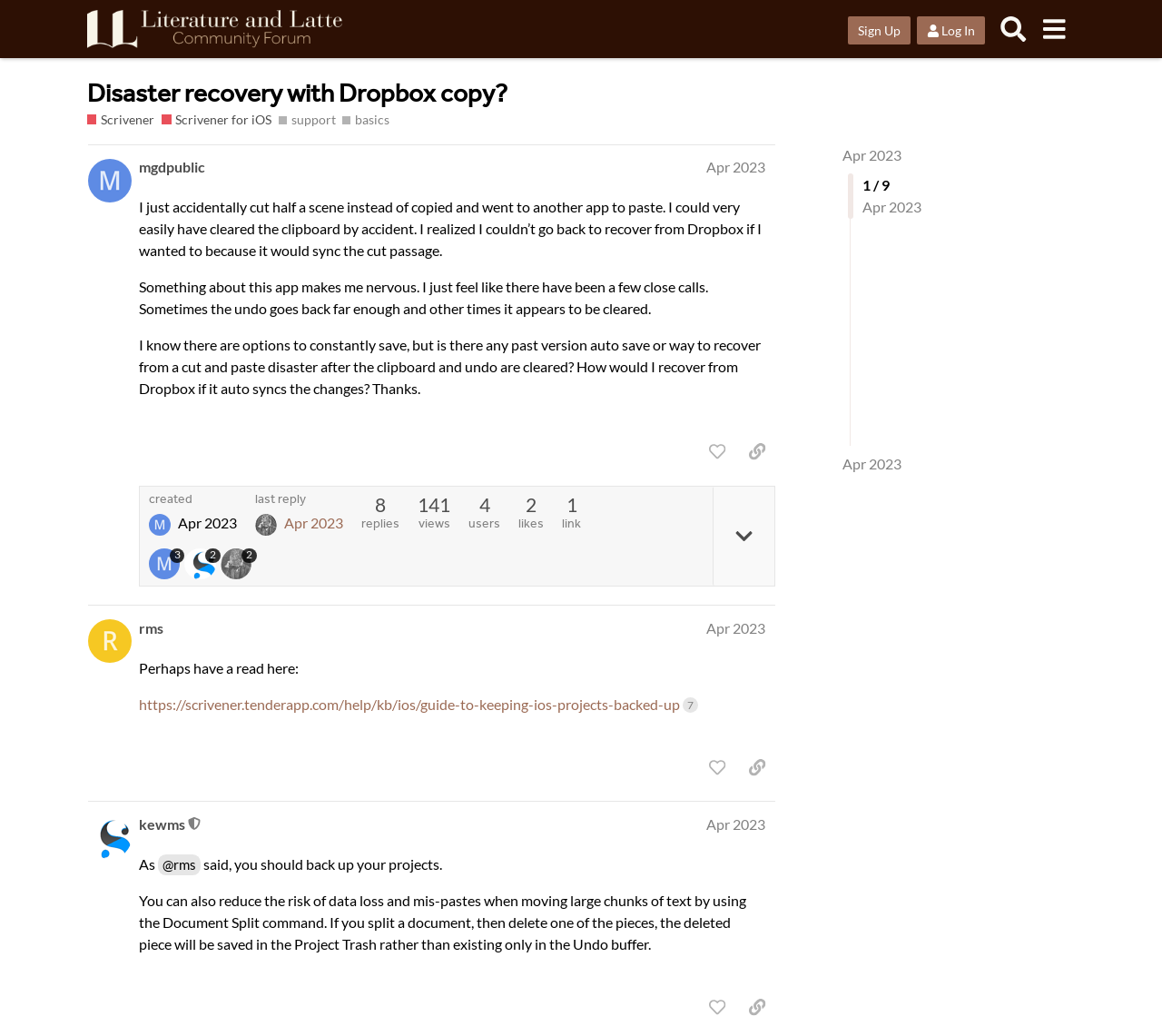Pinpoint the bounding box coordinates of the element that must be clicked to accomplish the following instruction: "Click the 'SUBMIT' button". The coordinates should be in the format of four float numbers between 0 and 1, i.e., [left, top, right, bottom].

None